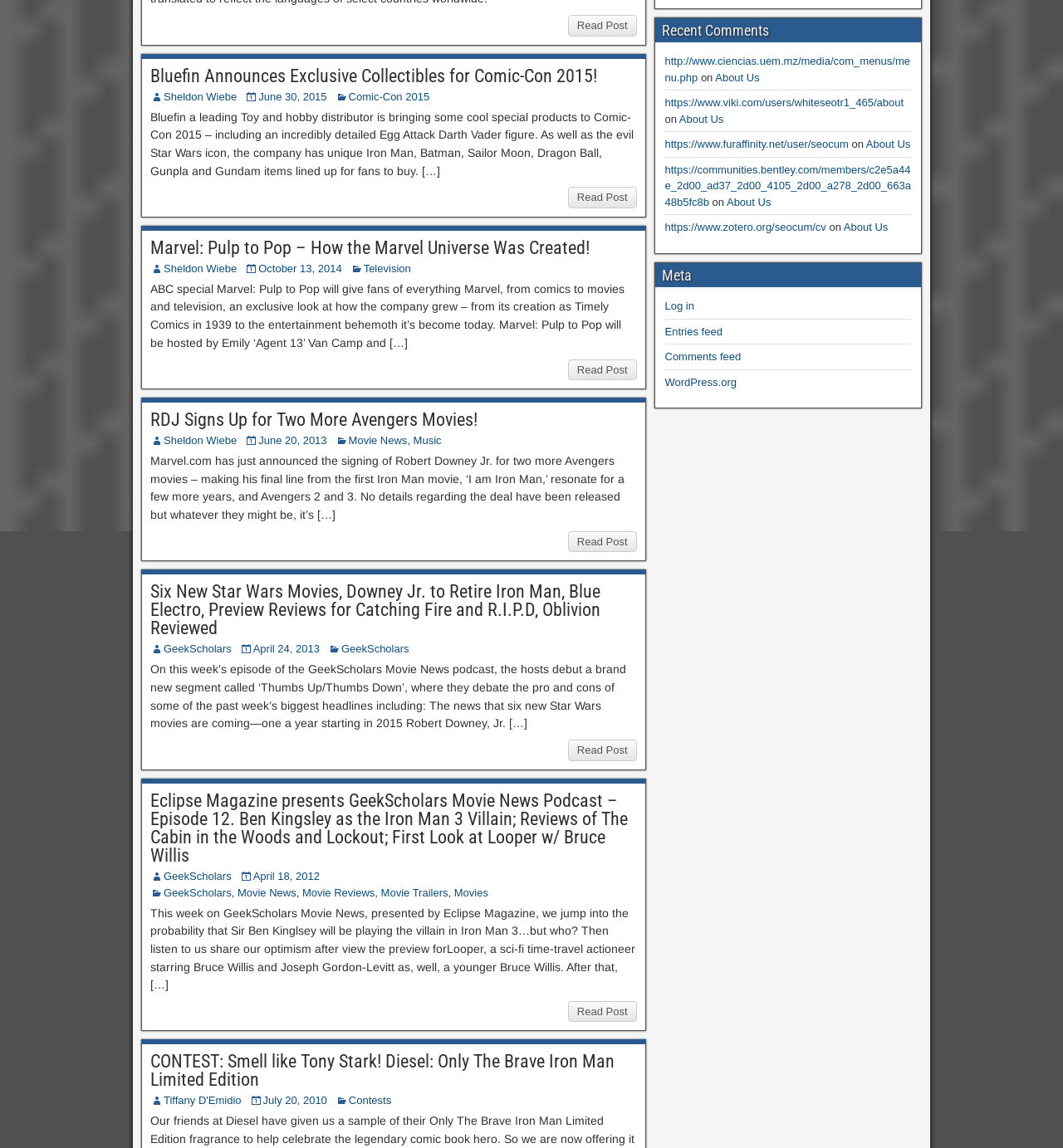Based on the element description, predict the bounding box coordinates (top-left x, top-left y, bottom-right x, bottom-right y) for the UI element in the screenshot: Read Post

[0.534, 0.313, 0.599, 0.331]